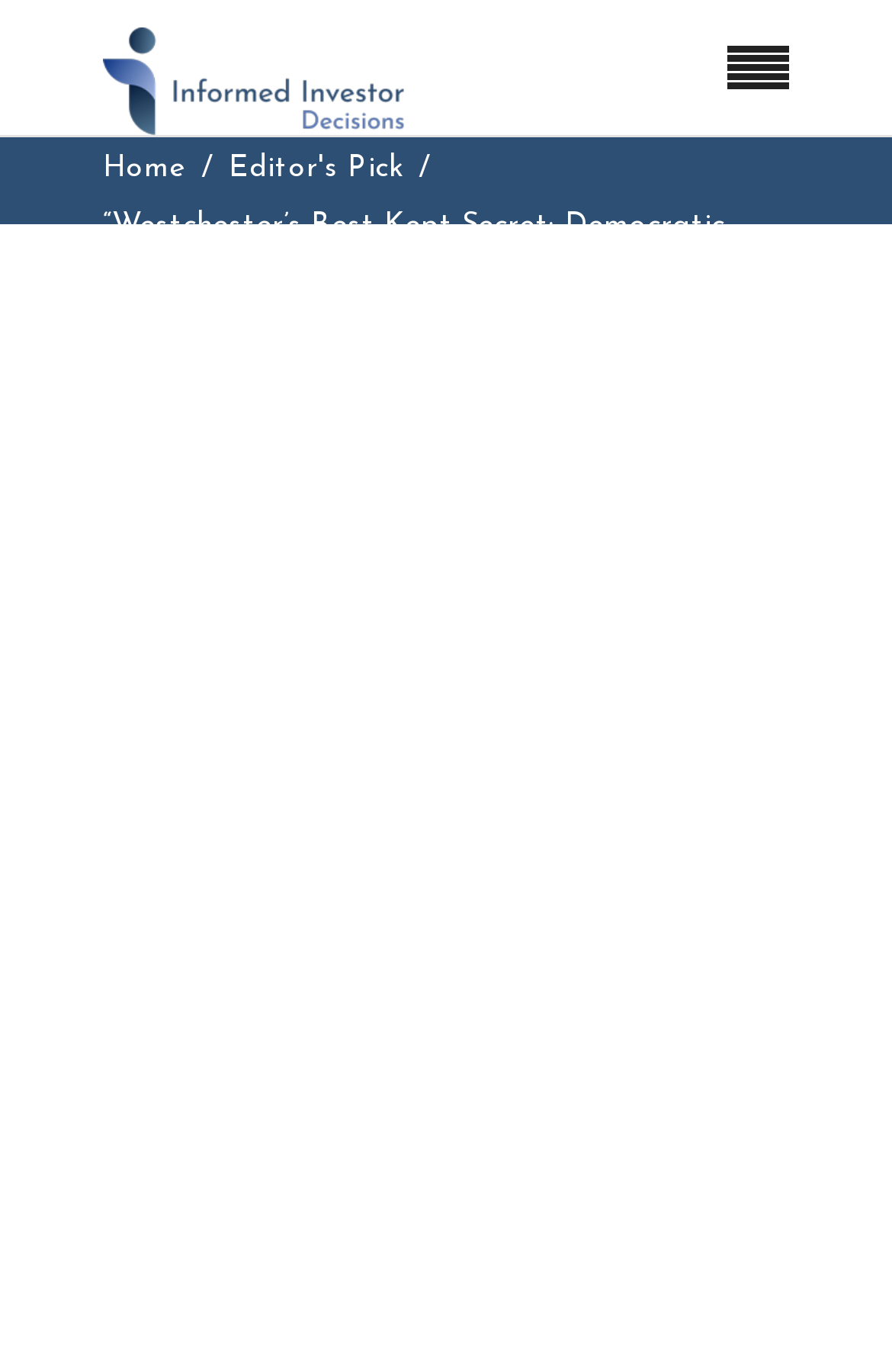Give a one-word or short phrase answer to the question: 
What is the purpose of the iframe element?

Advertisement